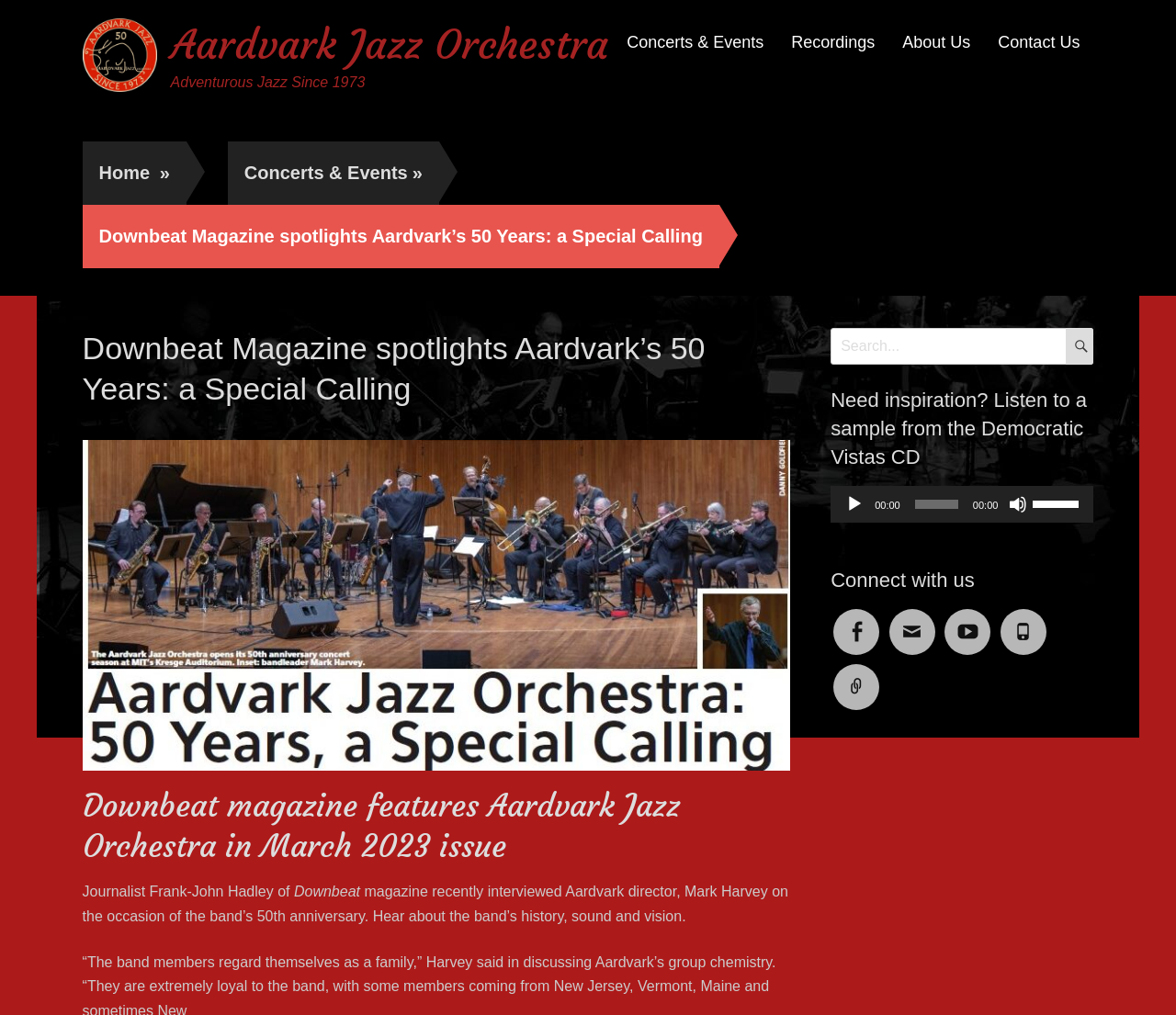Identify the bounding box coordinates necessary to click and complete the given instruction: "Click the 'GO' button".

None